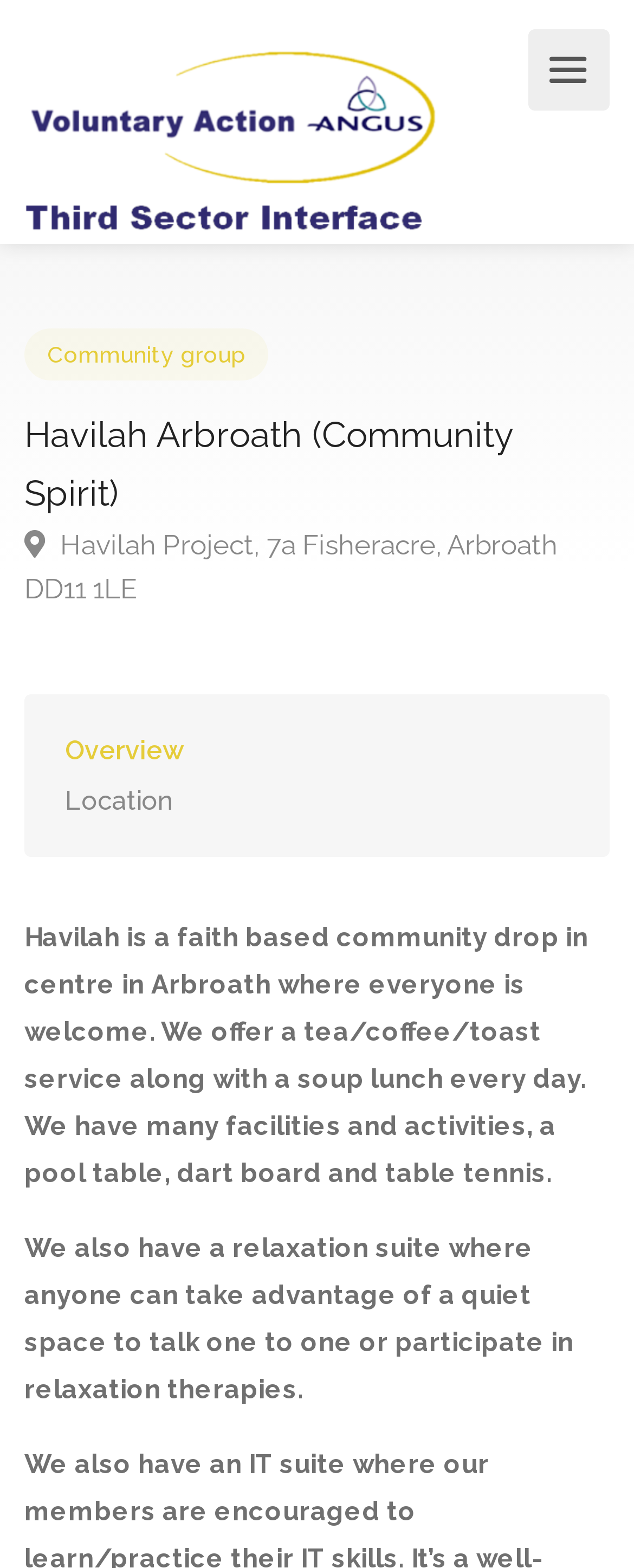Please find and generate the text of the main header of the webpage.

Havilah Arbroath (Community Spirit)